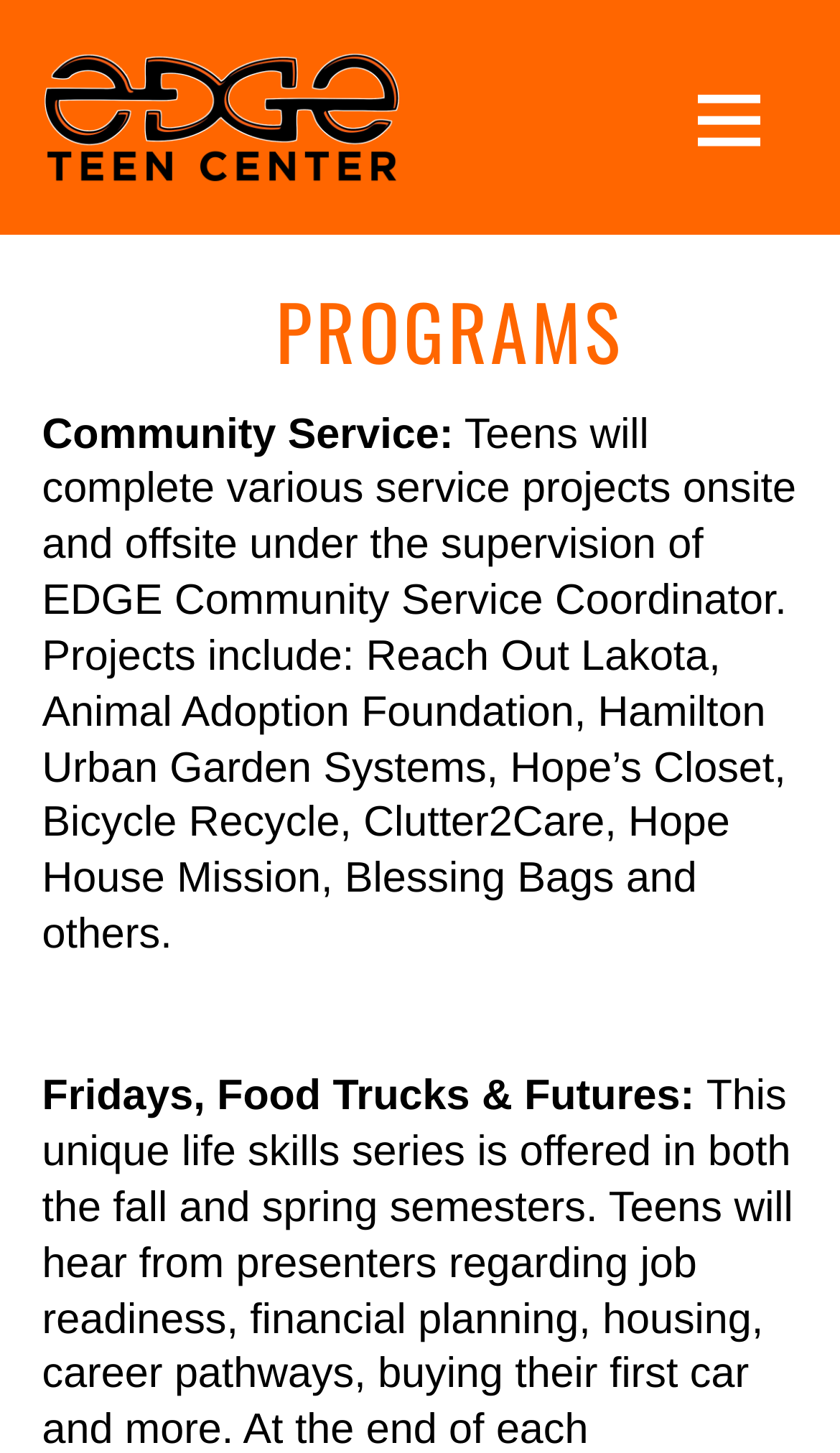How many food trucks are mentioned on the webpage?
Provide an in-depth and detailed explanation in response to the question.

Although the webpage mentions 'Fridays, Food Trucks & Futures', it does not specify the number of food trucks involved in the program.